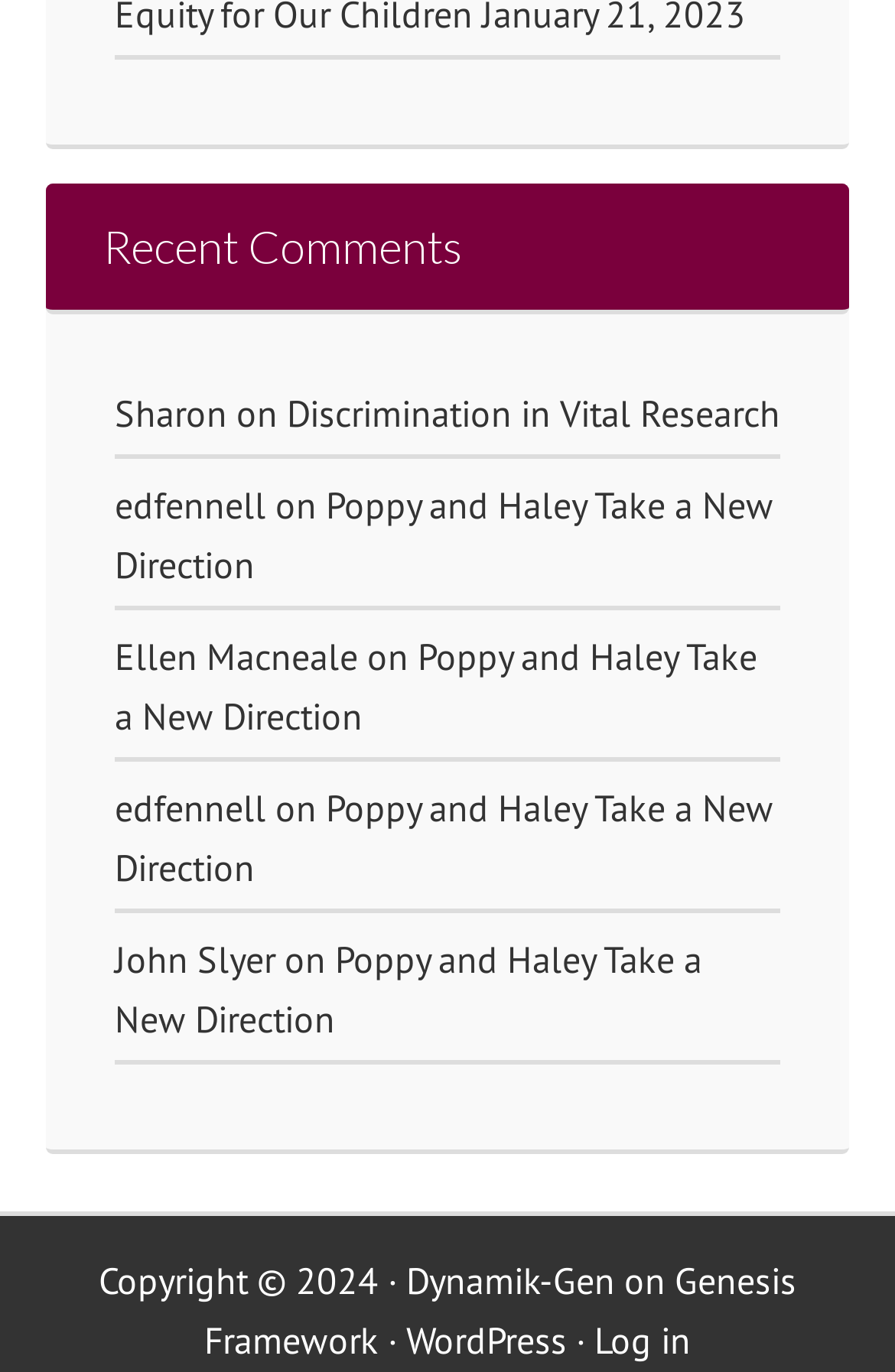Who is the author of the third comment?
We need a detailed and exhaustive answer to the question. Please elaborate.

I looked at the third comment entry under the 'Recent Comments' heading and found the author's name, which is 'Ellen Macneale'.